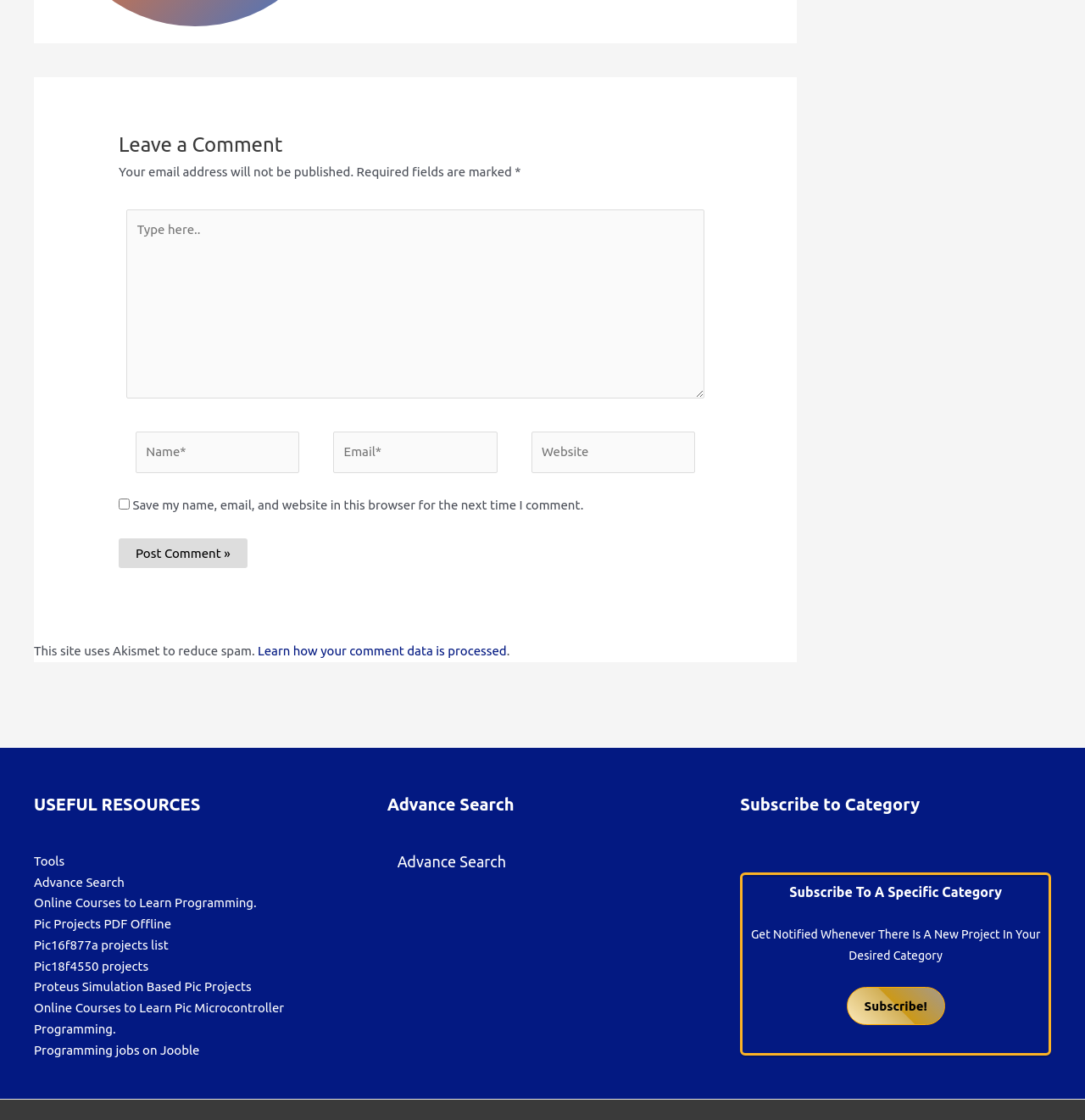From the webpage screenshot, predict the bounding box coordinates (top-left x, top-left y, bottom-right x, bottom-right y) for the UI element described here: Subscribe!

[0.78, 0.881, 0.871, 0.915]